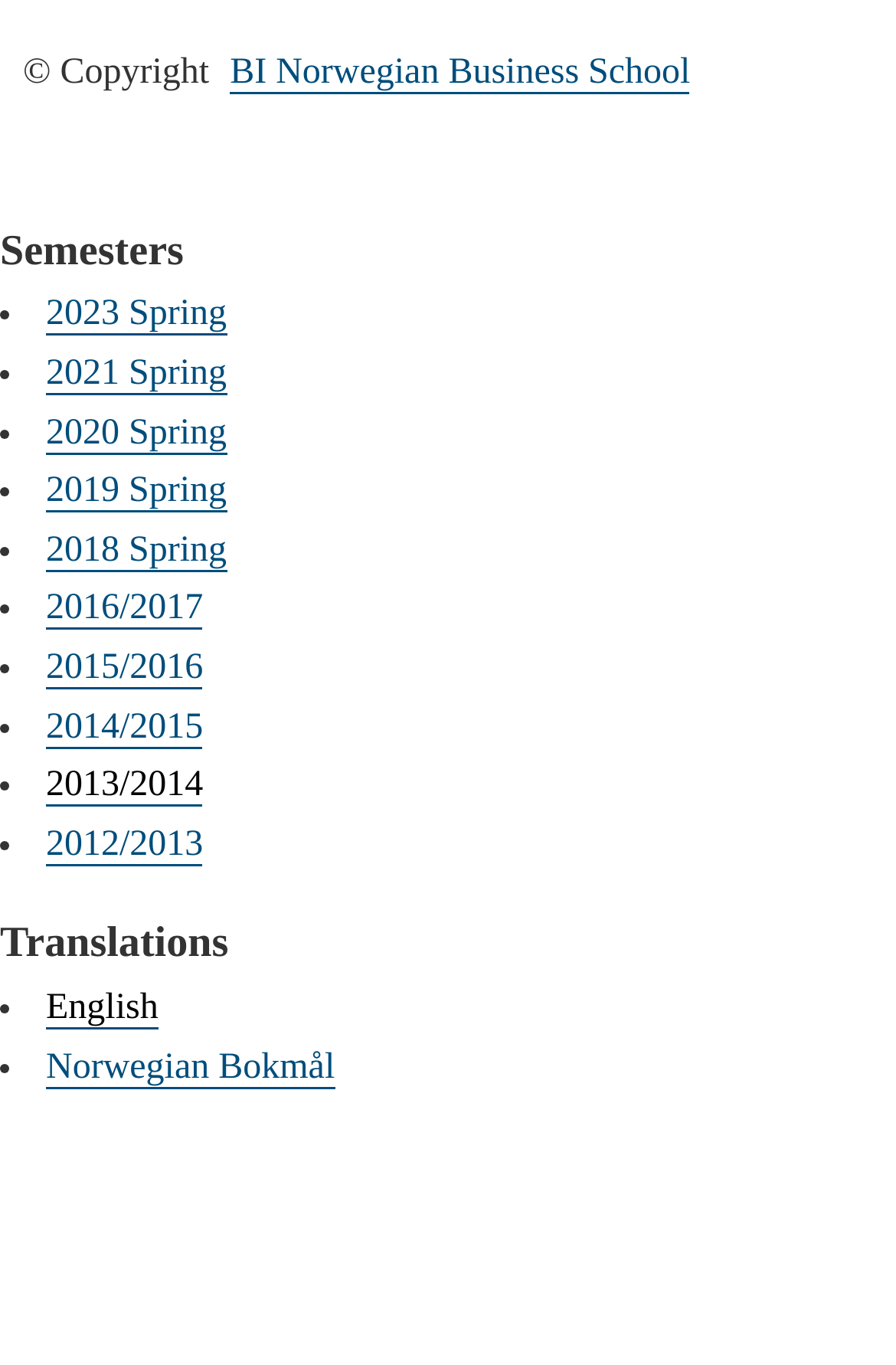Please identify the bounding box coordinates of the element's region that should be clicked to execute the following instruction: "View 2023 Spring semester". The bounding box coordinates must be four float numbers between 0 and 1, i.e., [left, top, right, bottom].

[0.051, 0.216, 0.253, 0.247]